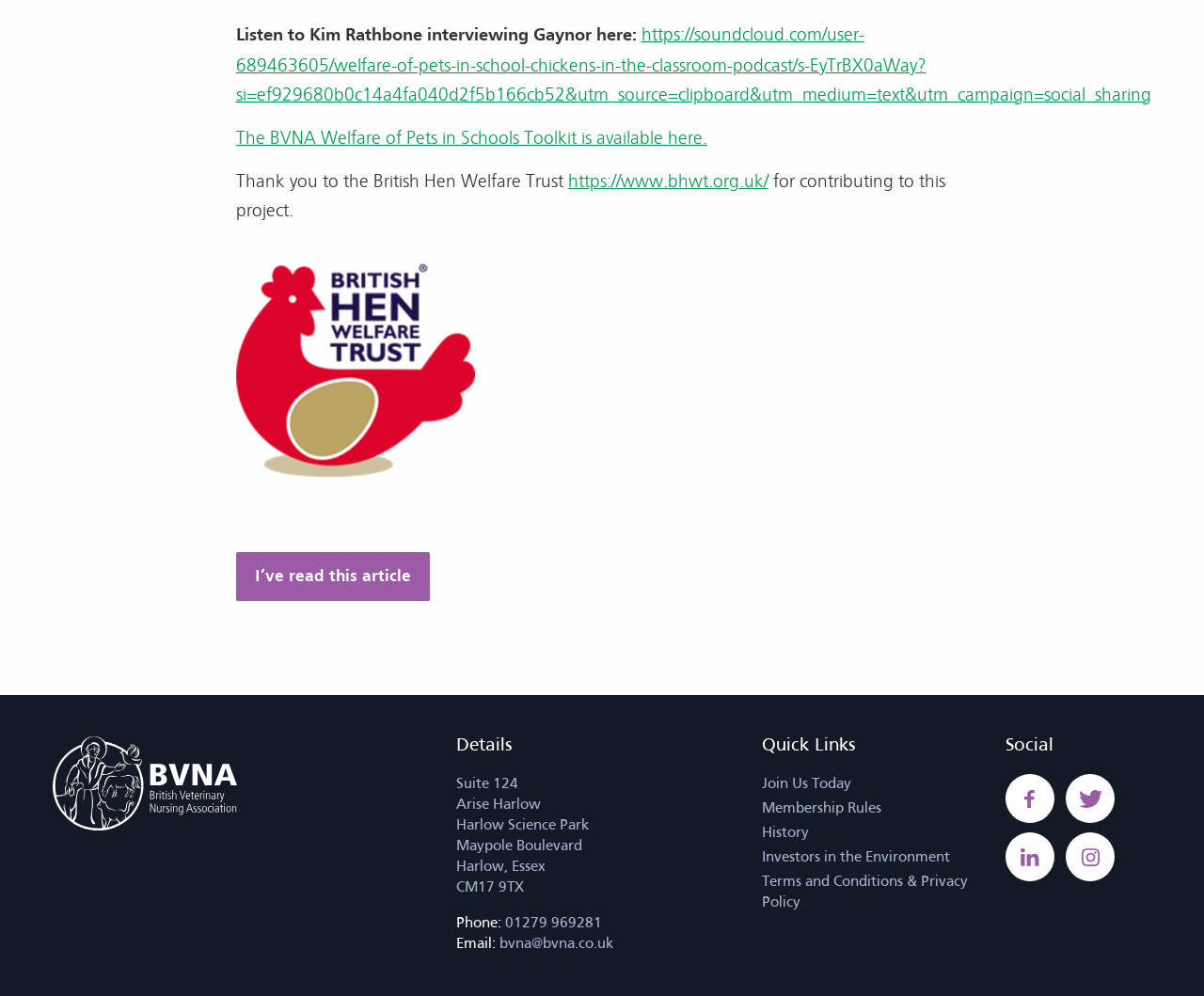Reply to the question with a brief word or phrase: What is the phone number of the organization?

01279 969281